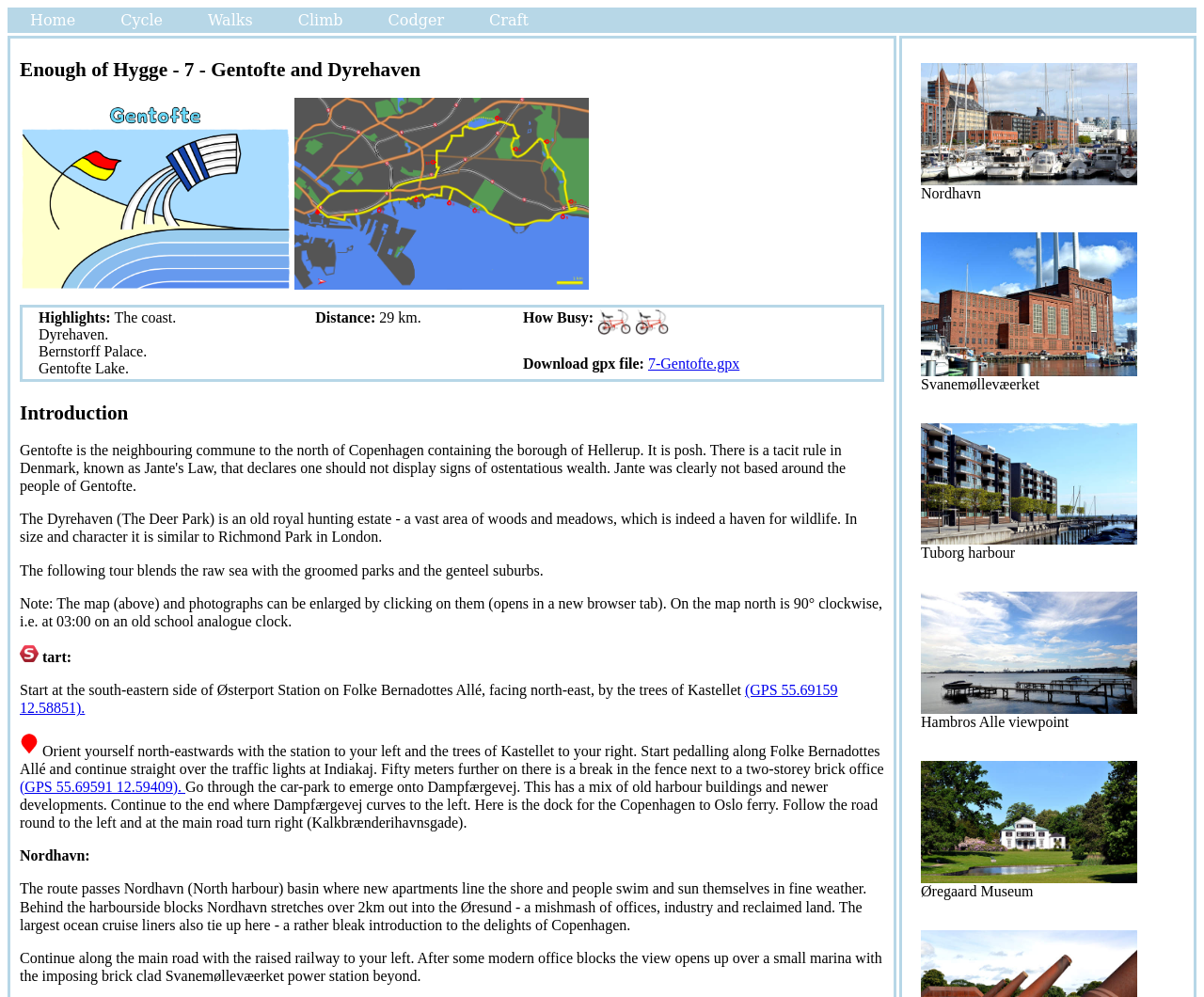Please specify the bounding box coordinates of the clickable section necessary to execute the following command: "Click on the 'Home' link".

[0.006, 0.008, 0.081, 0.033]